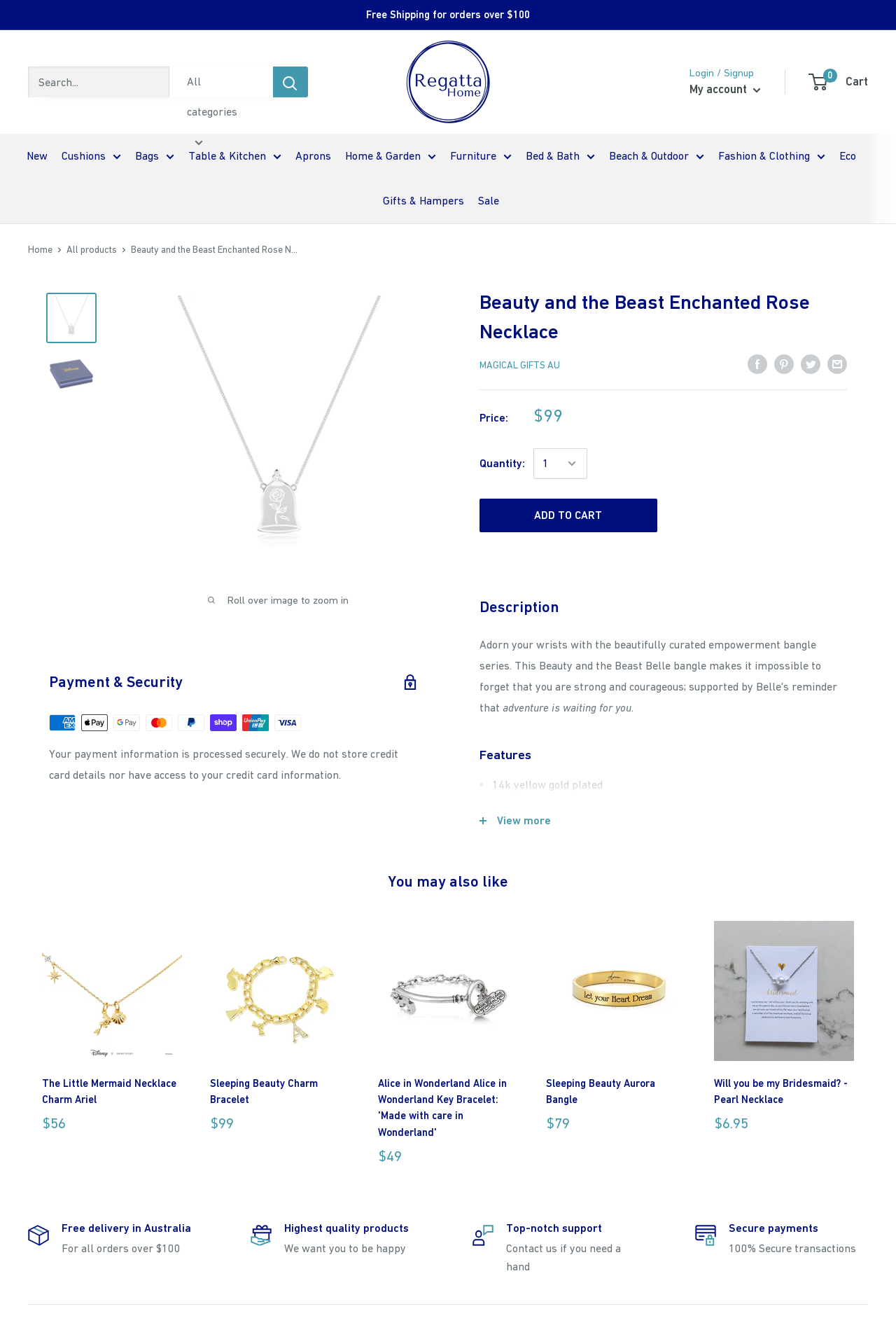What is the material of the Beauty and the Beast Enchanted Rose Necklace?
Using the image as a reference, answer with just one word or a short phrase.

14k yellow gold plated